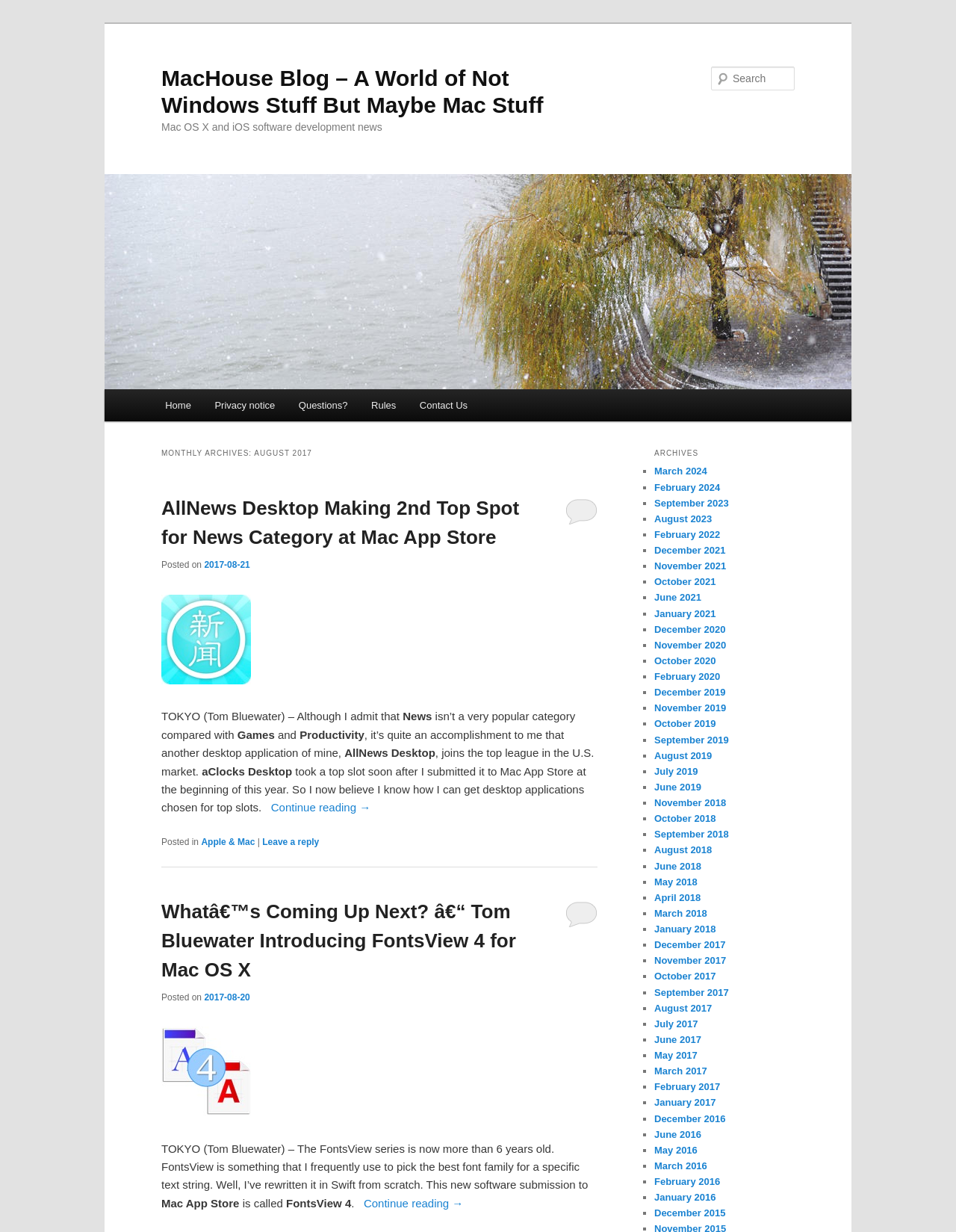Please determine the primary heading and provide its text.

MacHouse Blog – A World of Not Windows Stuff But Maybe Mac Stuff